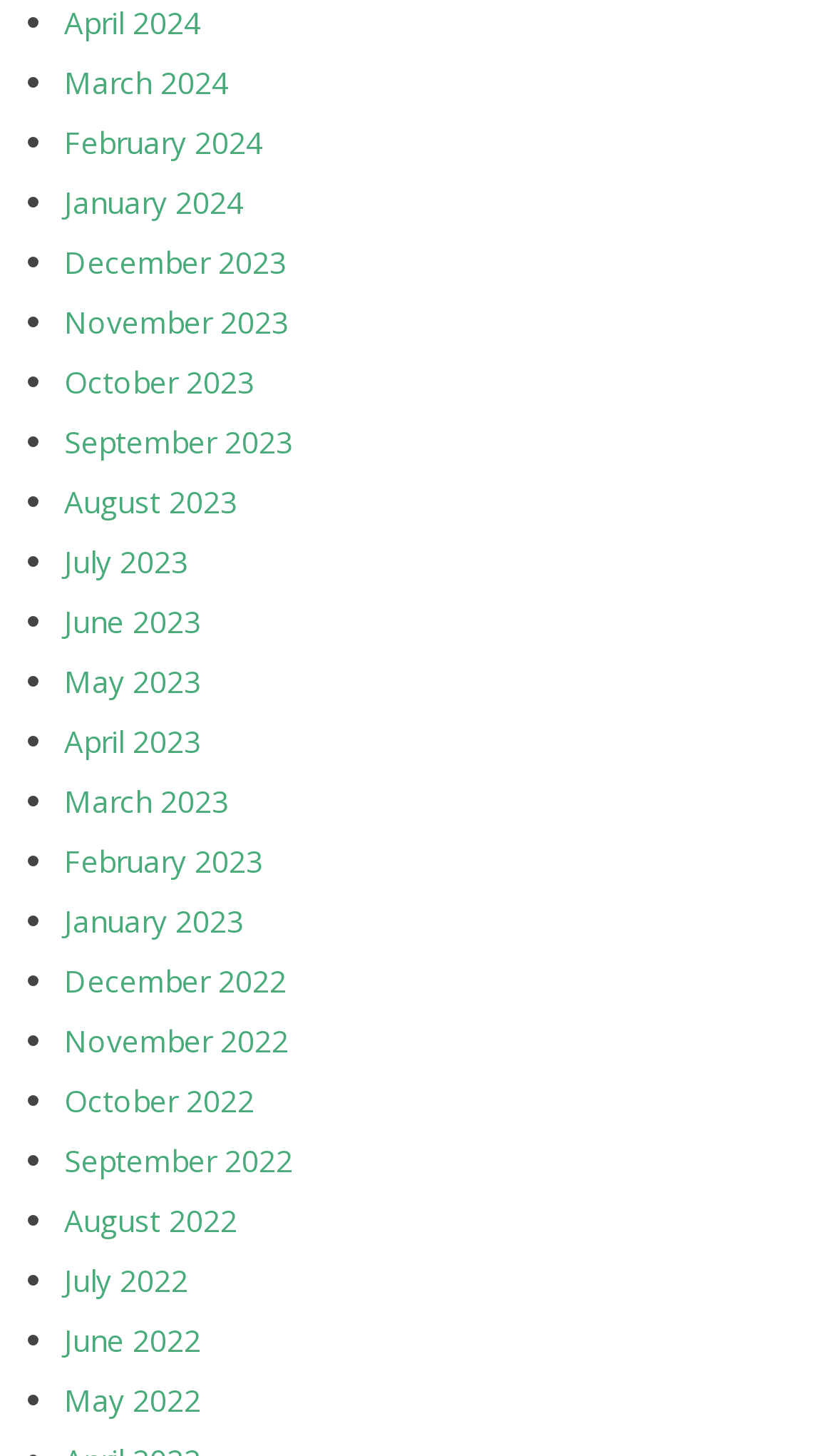Pinpoint the bounding box coordinates of the clickable area needed to execute the instruction: "Browse by category". The coordinates should be specified as four float numbers between 0 and 1, i.e., [left, top, right, bottom].

None